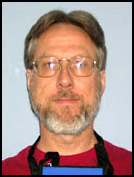Refer to the image and provide a thorough answer to this question:
What is the man's name mentioned in the championship listing?

According to the caption, the image is associated with a competitive context, and the man is mentioned as 'Paul Gaberson', the 2003 Champion, in the surrounding text.